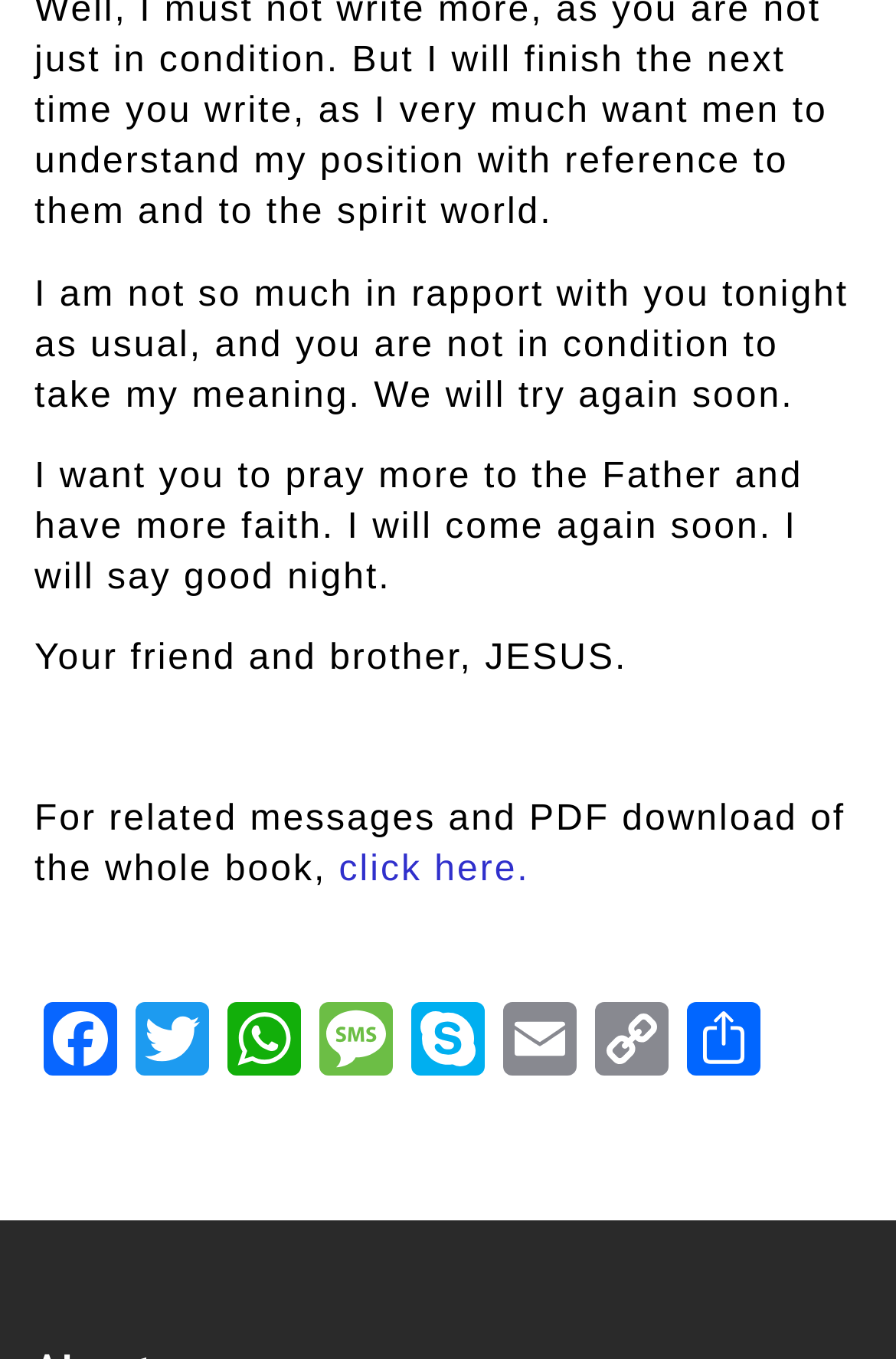What is the tone of the message?
Analyze the screenshot and provide a detailed answer to the question.

The tone of the message is spiritual and encouraging, as it mentions praying to the Father and having faith, and is signed off by JESUS as a friend and brother.